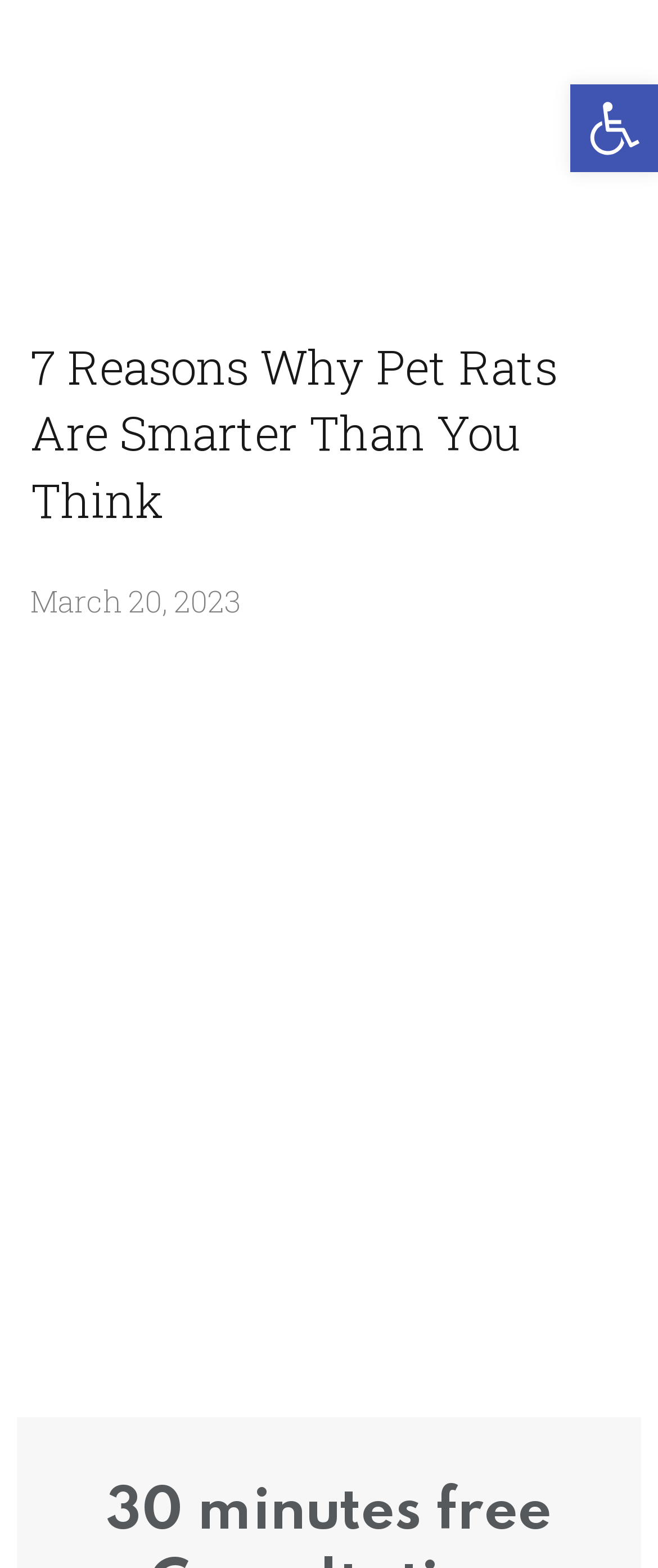How many text boxes are there in the sign in form?
Using the image, answer in one word or phrase.

2